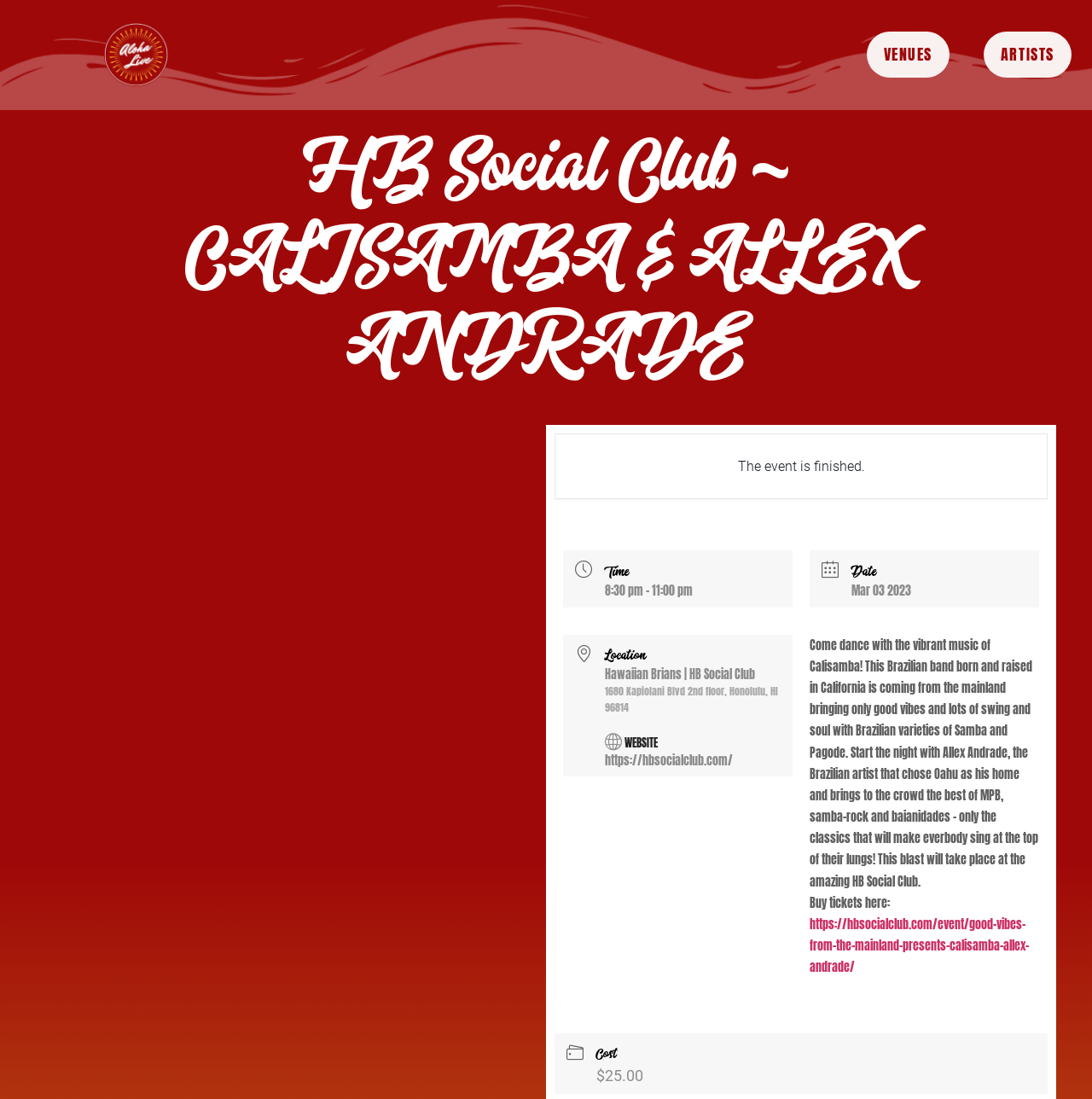What is the cost of the event?
Please give a detailed answer to the question using the information shown in the image.

The webpage has a section labeled 'Cost' with the text '$25.00', which indicates the cost of the event.